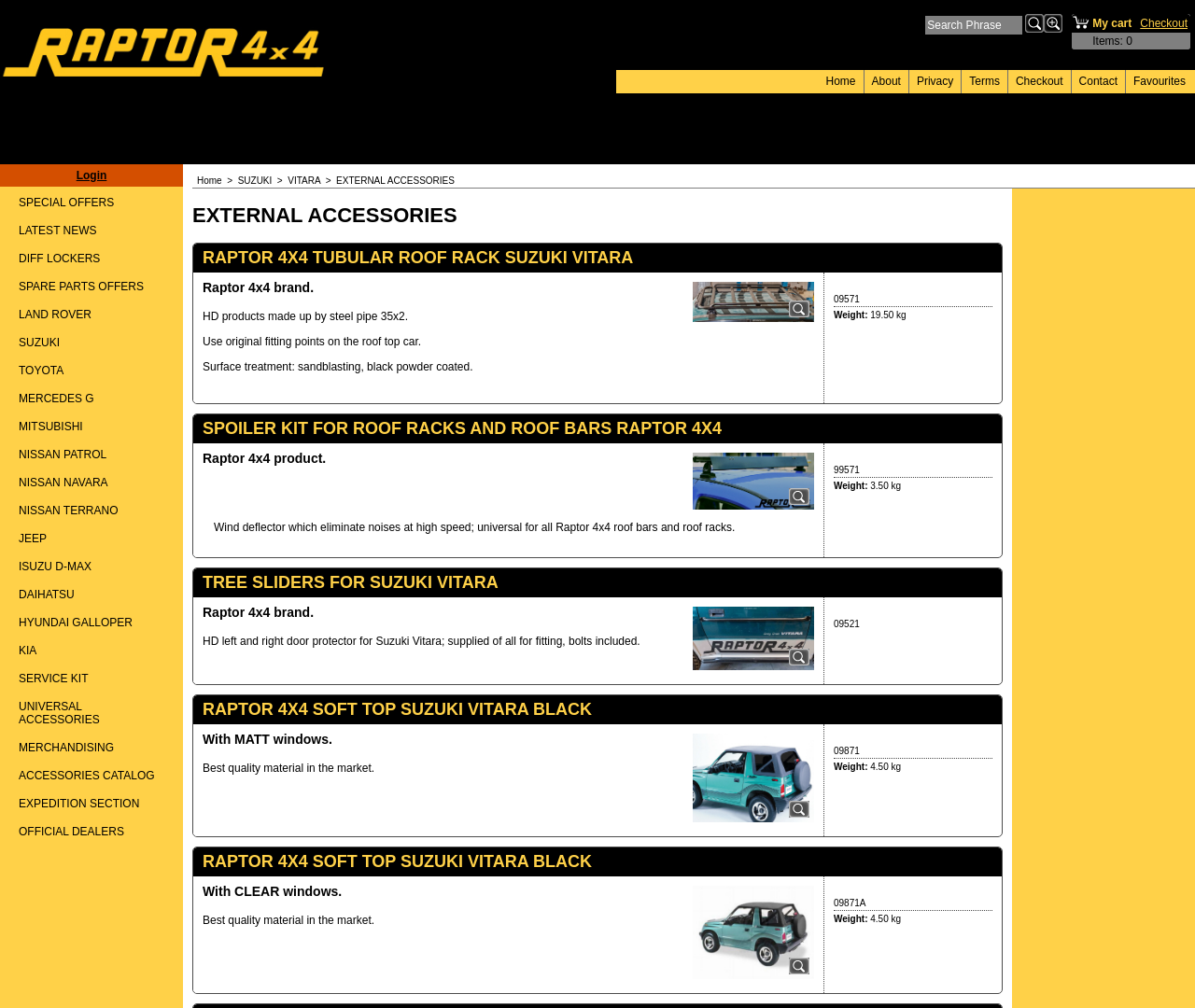Construct a thorough caption encompassing all aspects of the webpage.

The webpage is the professional site of RAPTOR 4X4. At the top, there is a navigation menu with links to "Home", "About", "Privacy", "Terms", "Checkout", "Contact", and "Favourites". Below the navigation menu, there is a search bar with a "Search" button and an "Advanced Search" link. 

On the left side, there is a table with several rows, each containing a link to a different category, including "SPECIAL OFFERS", "LATEST NEWS", "DIFF LOCKERS", "SPARE PARTS OFFERS", "LAND ROVER", "SUZUKI", and "TOYOTA". 

At the top right corner, there is a link to "Login" and a cart icon with the text "My cart Items: 0". Above the navigation menu, there is a small link to "EXTERNAL ACCESSORIES".